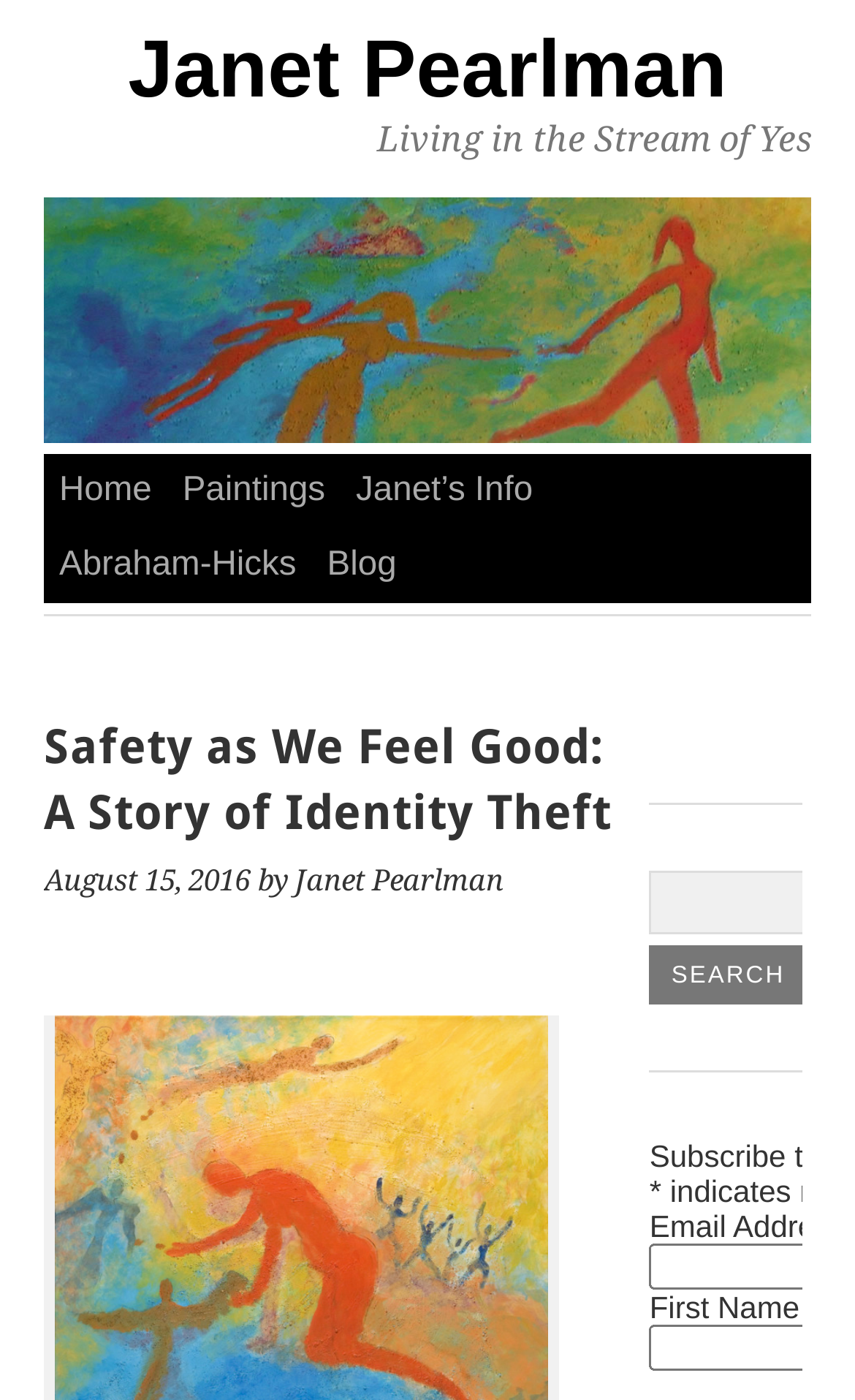Locate the bounding box coordinates of the region to be clicked to comply with the following instruction: "read the blog". The coordinates must be four float numbers between 0 and 1, in the form [left, top, right, bottom].

[0.365, 0.377, 0.482, 0.43]